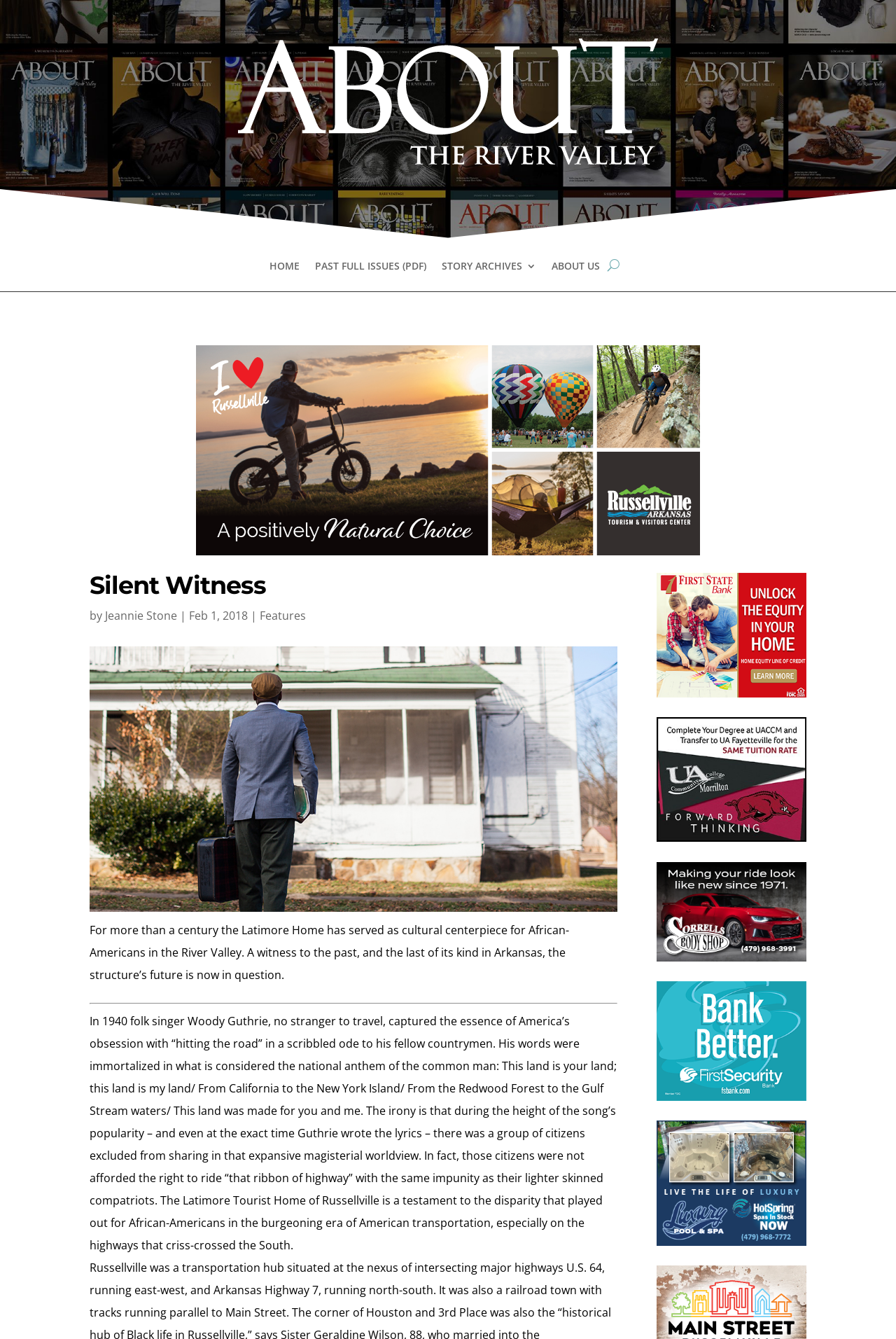Point out the bounding box coordinates of the section to click in order to follow this instruction: "View the image".

[0.219, 0.258, 0.781, 0.415]